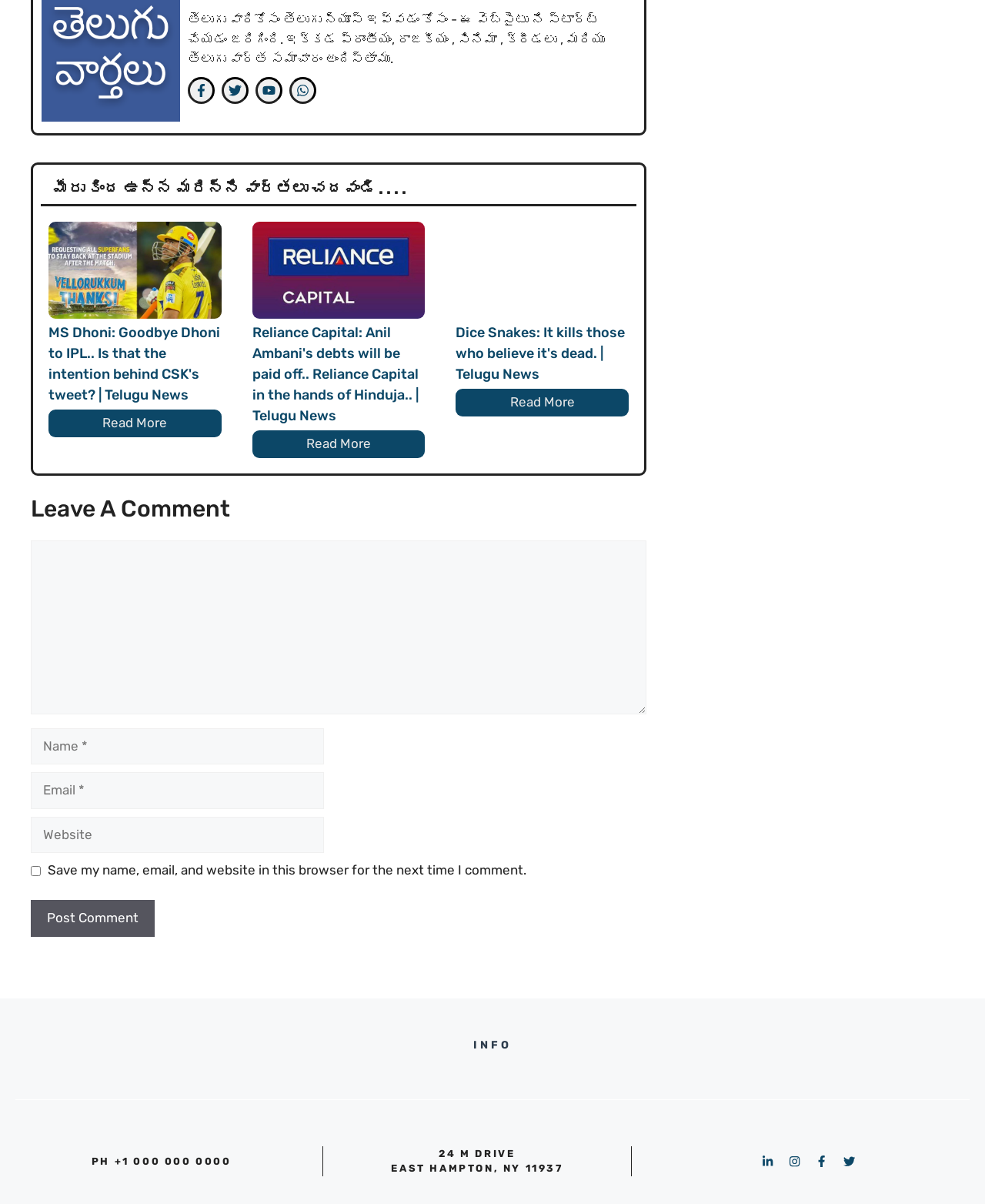What is the main topic of this webpage?
Using the image as a reference, give a one-word or short phrase answer.

Telugu News